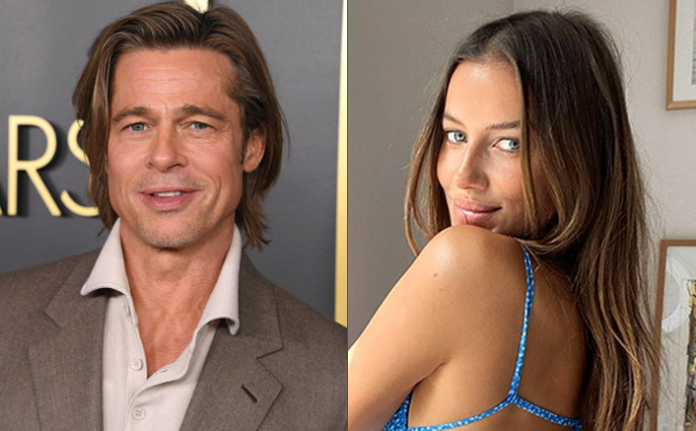Describe all the elements in the image extensively.

The image features a split portrait of Brad Pitt and Nicole Poturalski, highlighting their brief relationship, which garnered media attention. On the left, Brad Pitt is captured smiling at a high-profile event, showcasing his stylish attire that reflects his status as a Hollywood icon. On the right, Nicole Poturalski is seen in a candid pose, wearing a blue outfit that complements her natural beauty and relaxed demeanor. The accompanying article titled "Brad Pitt & Nicole Poturalski Call It Quits Post 3 Months Of Steamy Romance?" discusses their romantic involvement, which began in August and ended after a few months, marking another chapter in Pitt's high-profile love life. The image serves as a visual representation of the couple's fleeting yet captivating romance.